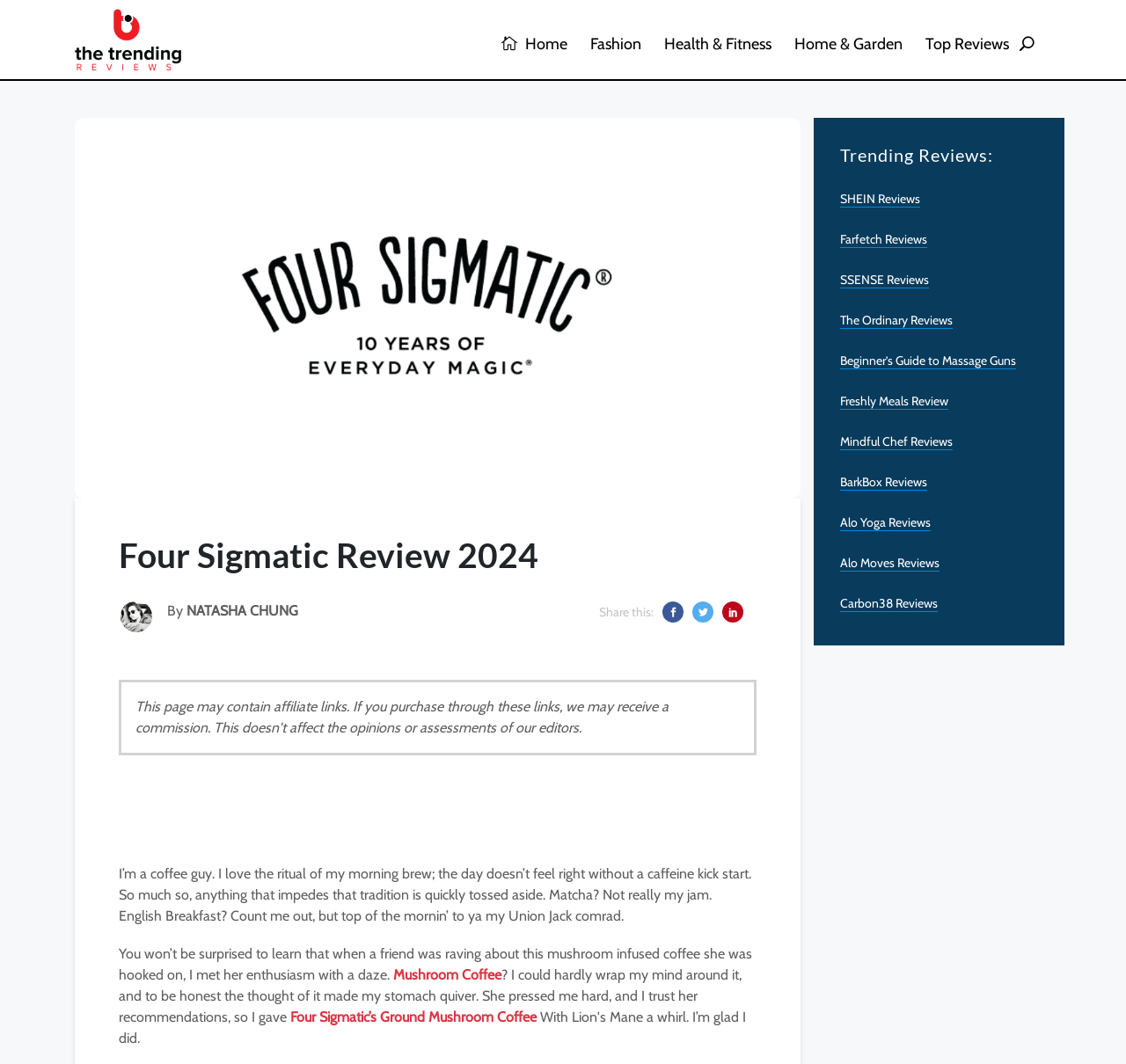What is the main title displayed on this webpage?

Four Sigmatic Review 2024